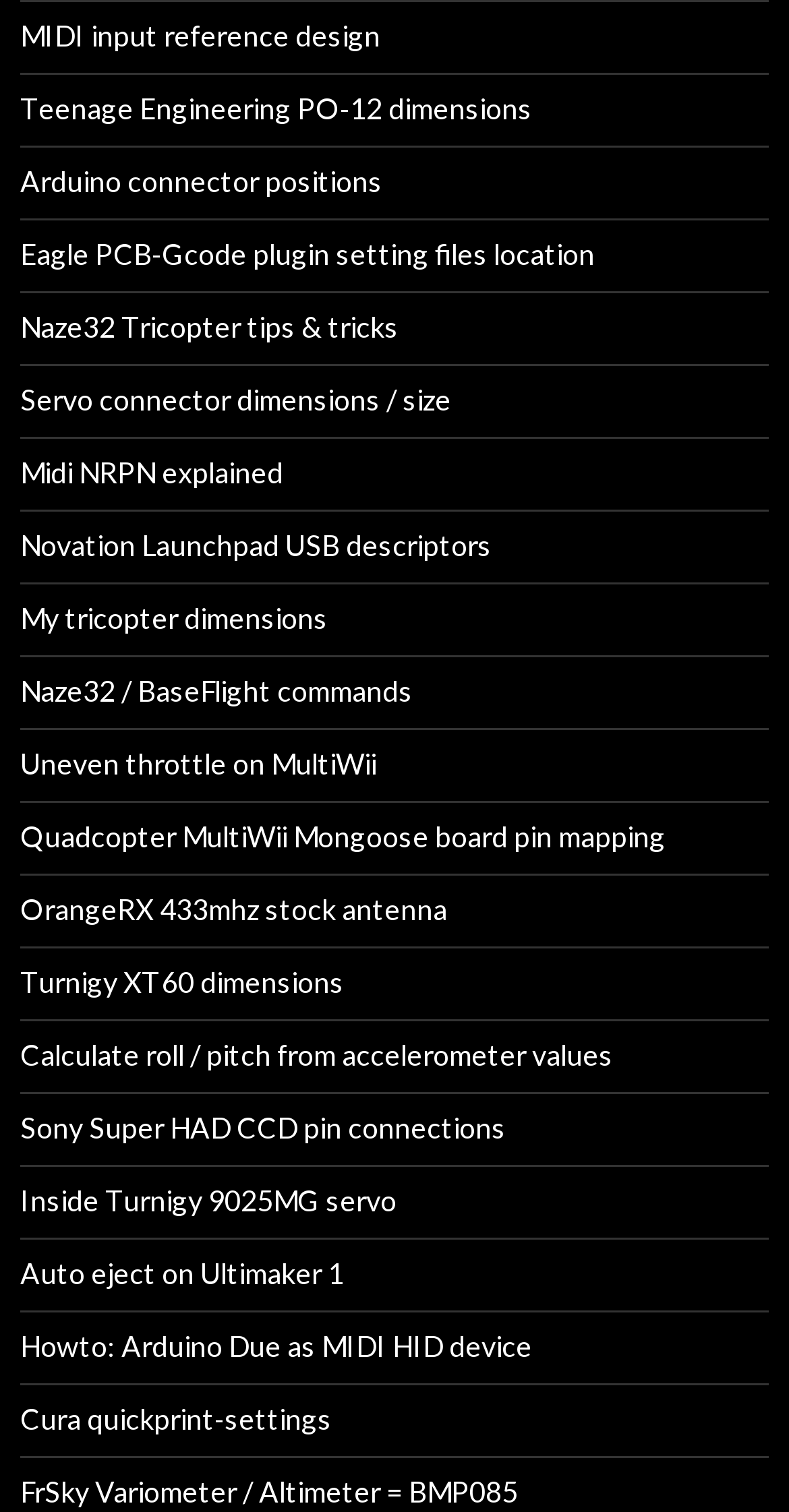Please answer the following question as detailed as possible based on the image: 
What is the topic of the link with the largest bounding box?

I compared the bounding box coordinates of all link elements and found that the link with the largest bounding box has OCR text 'Quadcopter MultiWii Mongoose board pin mapping'.